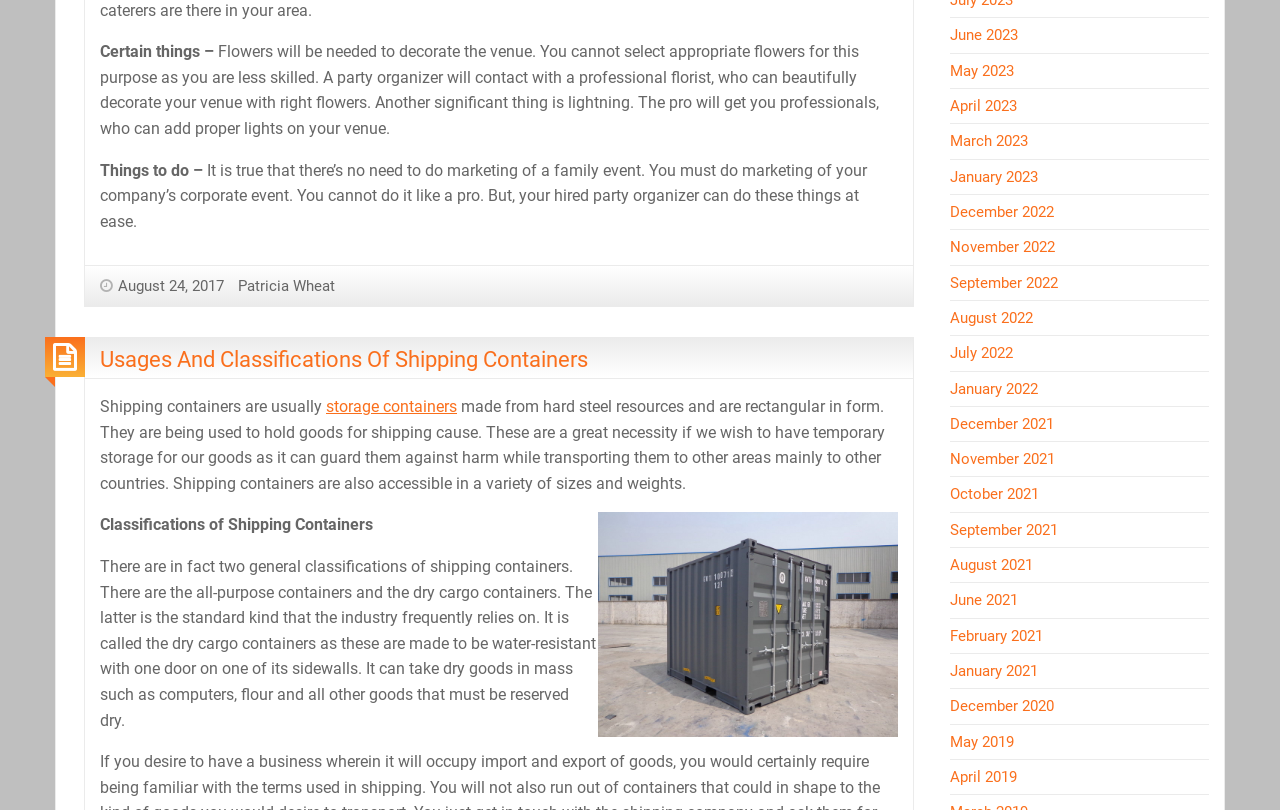Who can beautifully decorate a venue with right flowers?
Kindly offer a detailed explanation using the data available in the image.

According to the webpage, a party organizer will contact a professional florist, who can beautifully decorate a venue with the right flowers, as the person planning the event is less skilled in selecting appropriate flowers.